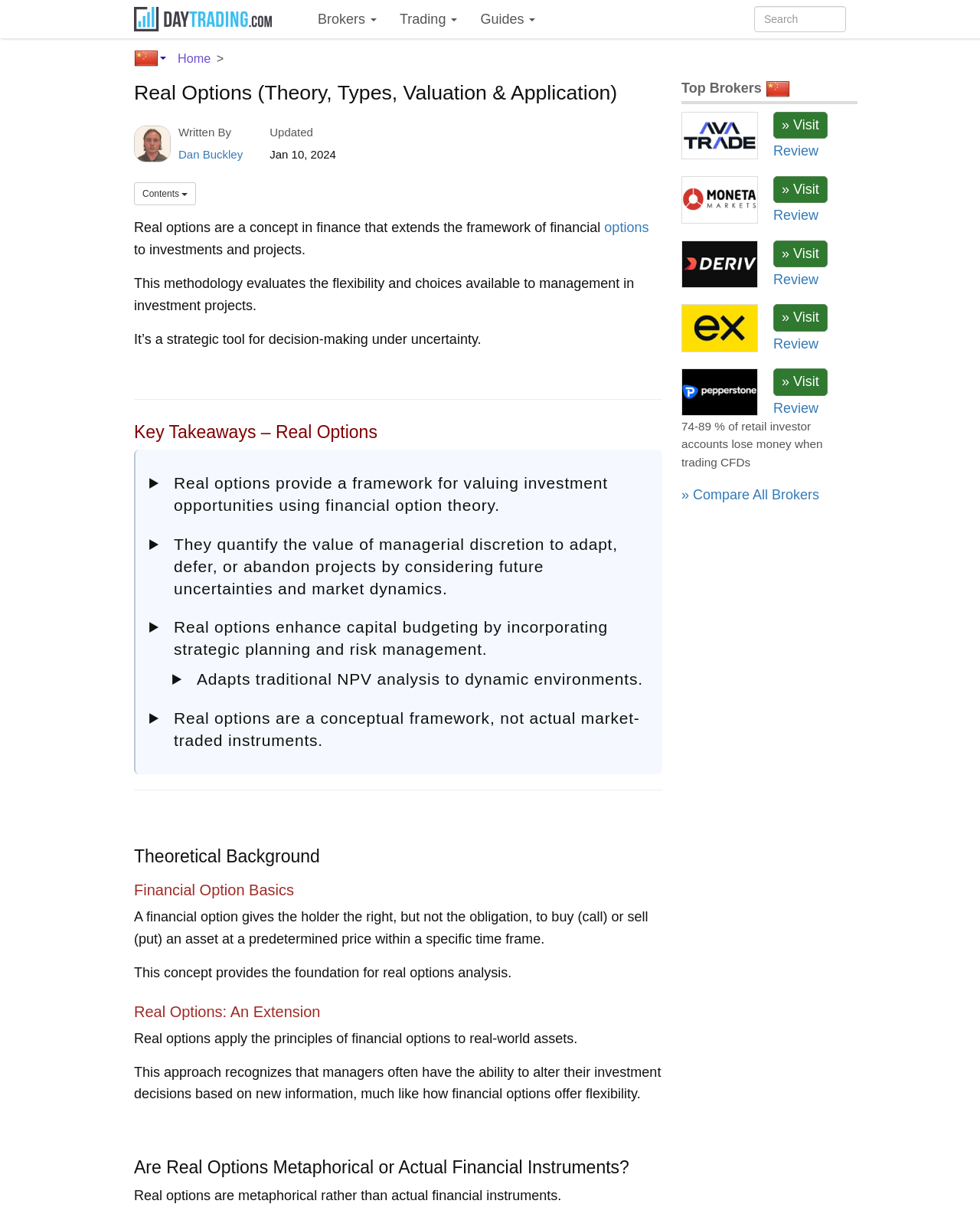Determine and generate the text content of the webpage's headline.

Real Options (Theory, Types, Valuation & Application)